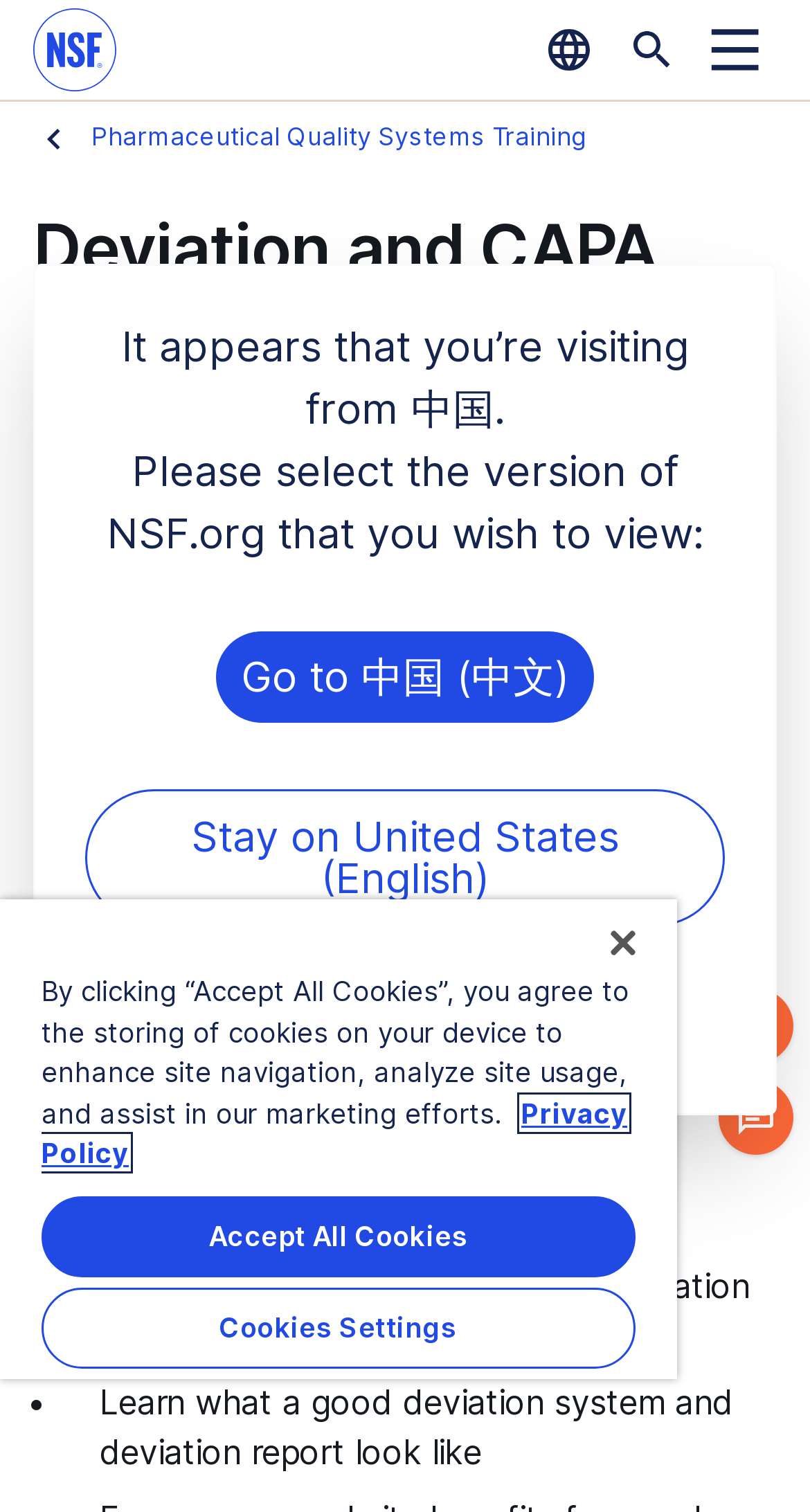Find the bounding box of the element with the following description: "Stay on United States (English)". The coordinates must be four float numbers between 0 and 1, formatted as [left, top, right, bottom].

[0.105, 0.522, 0.895, 0.613]